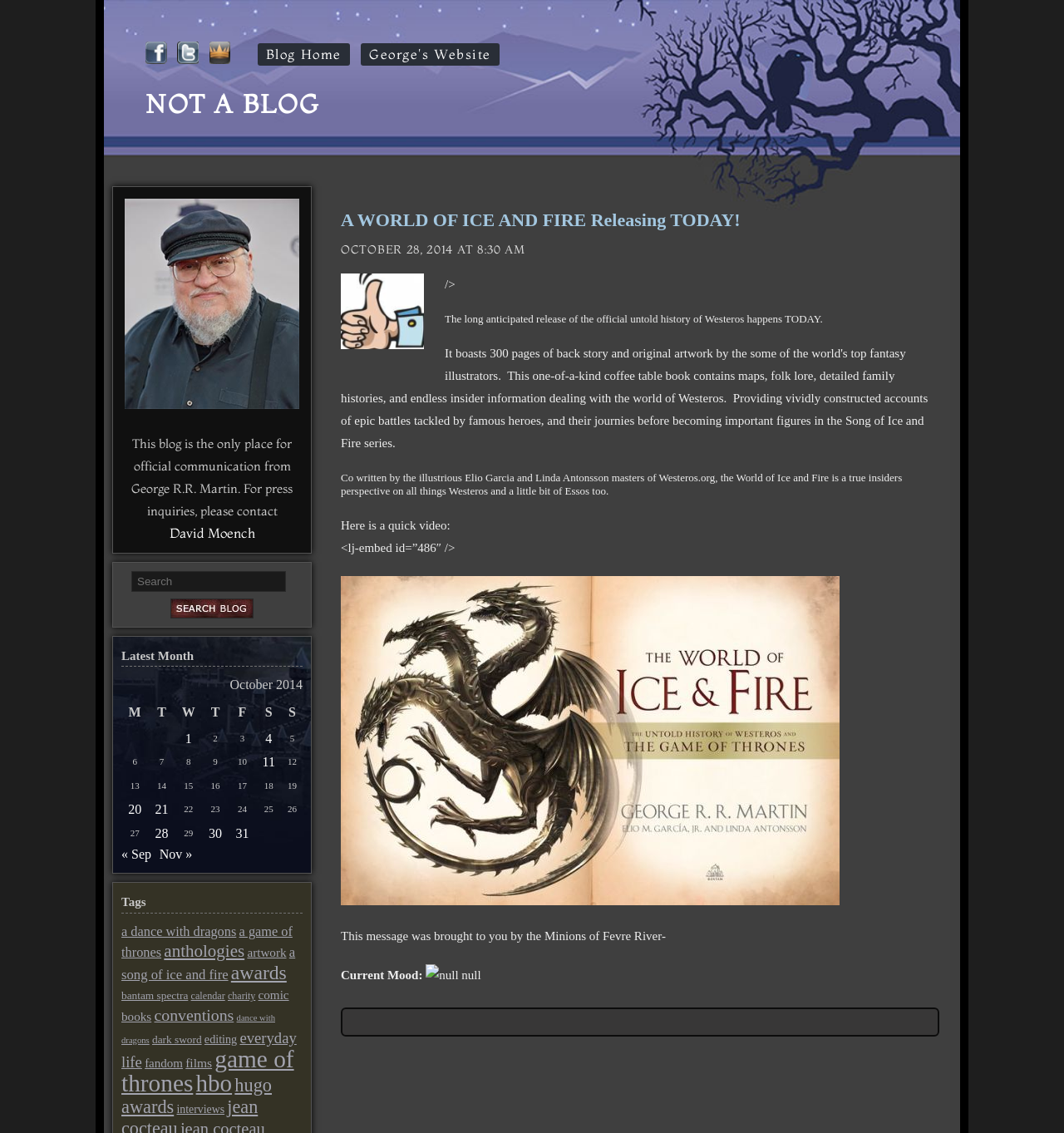Provide the bounding box coordinates for the area that should be clicked to complete the instruction: "Enter your name".

None